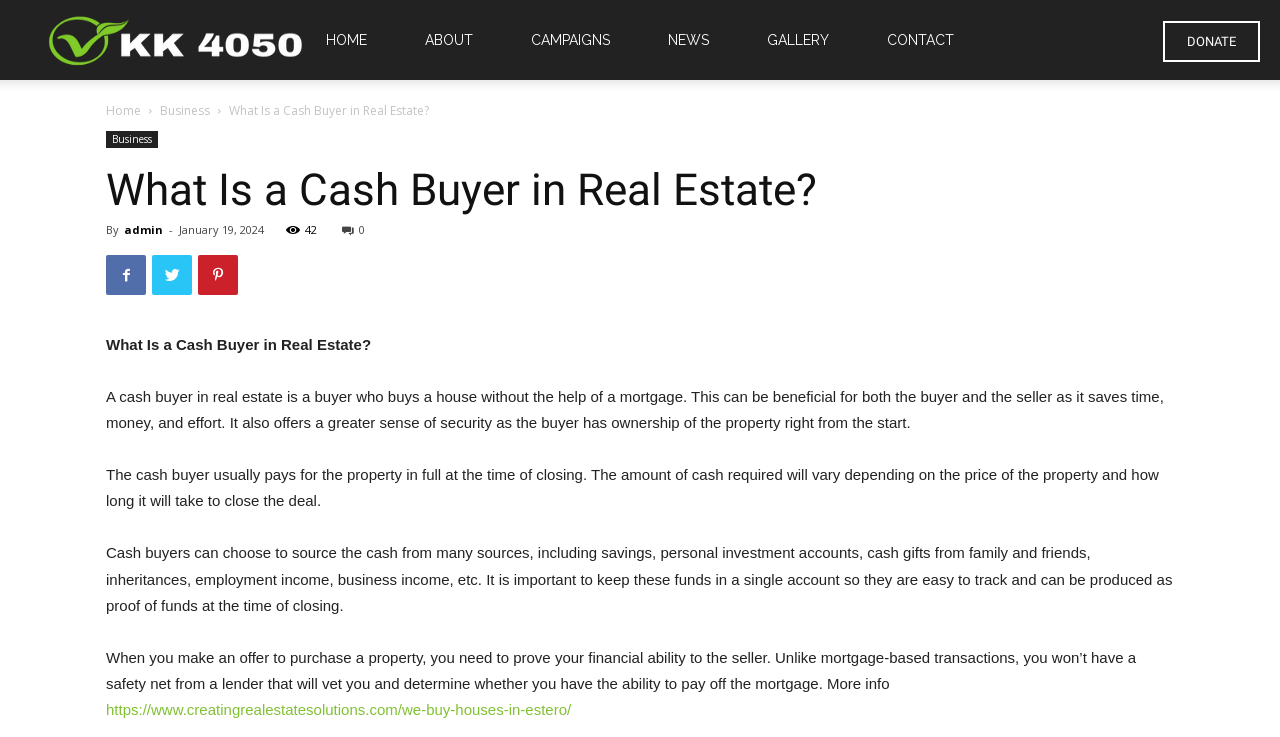Can you find the bounding box coordinates of the area I should click to execute the following instruction: "Click the 'admin' link"?

[0.097, 0.301, 0.127, 0.322]